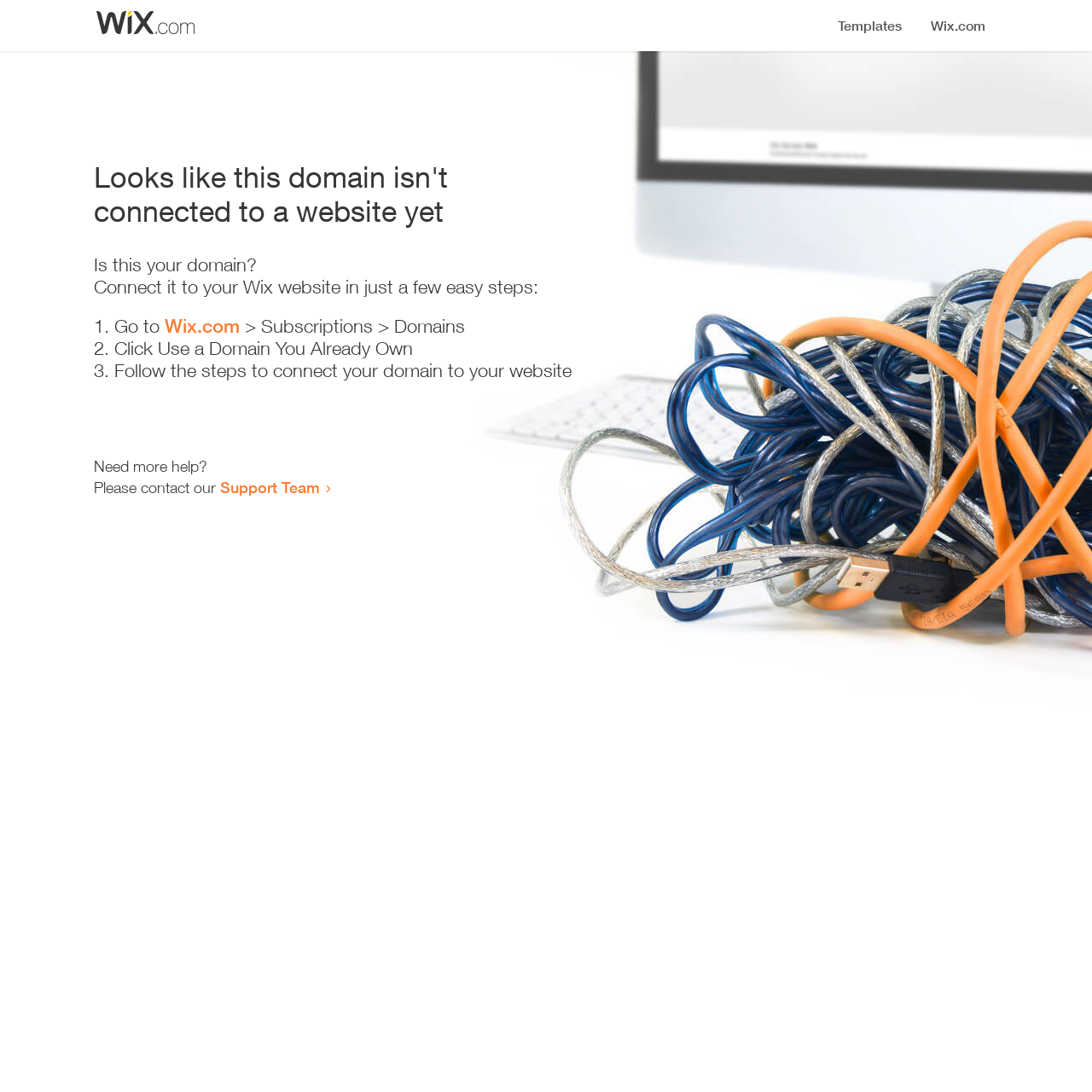Identify the main heading of the webpage and provide its text content.

Looks like this domain isn't
connected to a website yet